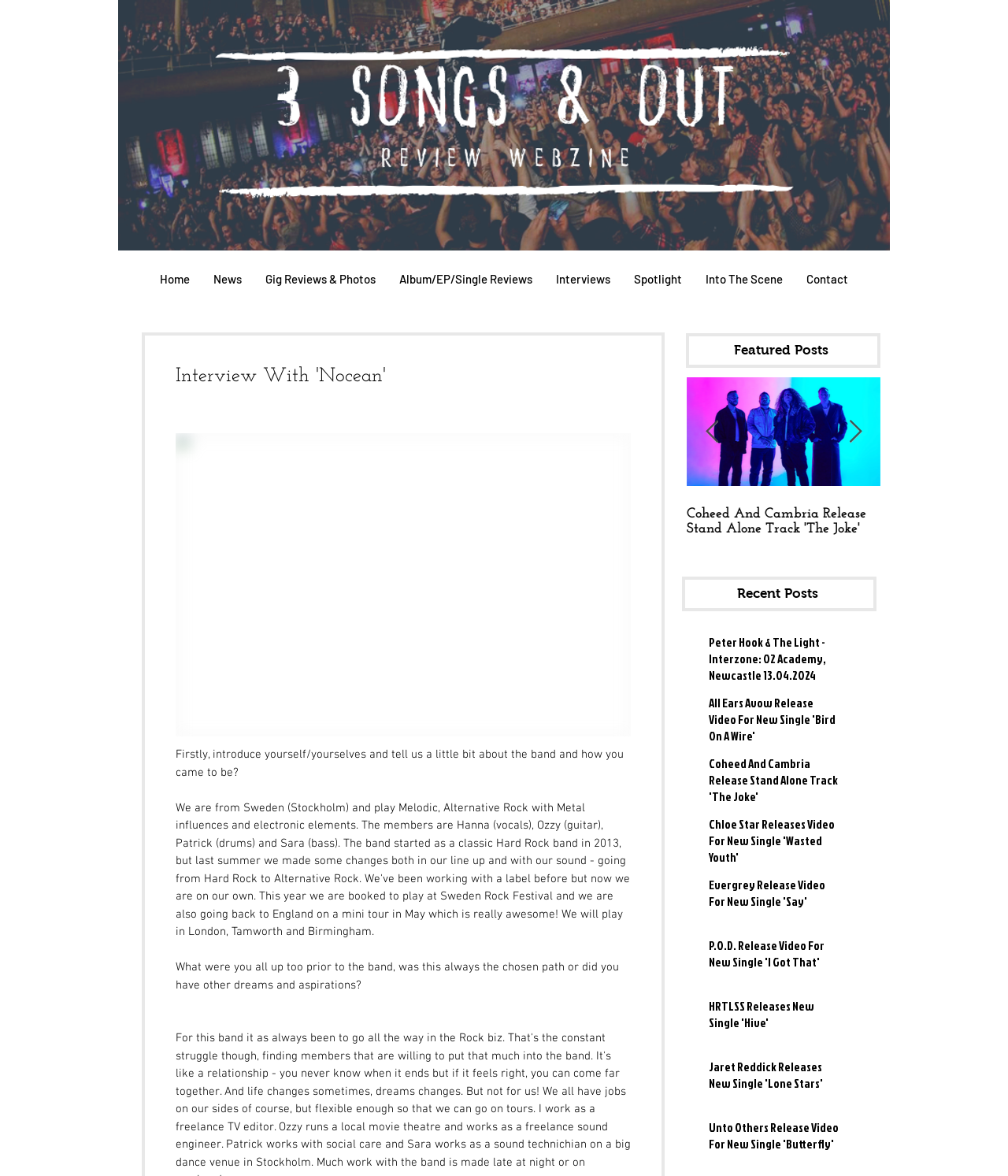Given the element description, predict the bounding box coordinates in the format (top-left x, top-left y, bottom-right x, bottom-right y), using floating point numbers between 0 and 1: News

[0.2, 0.224, 0.251, 0.251]